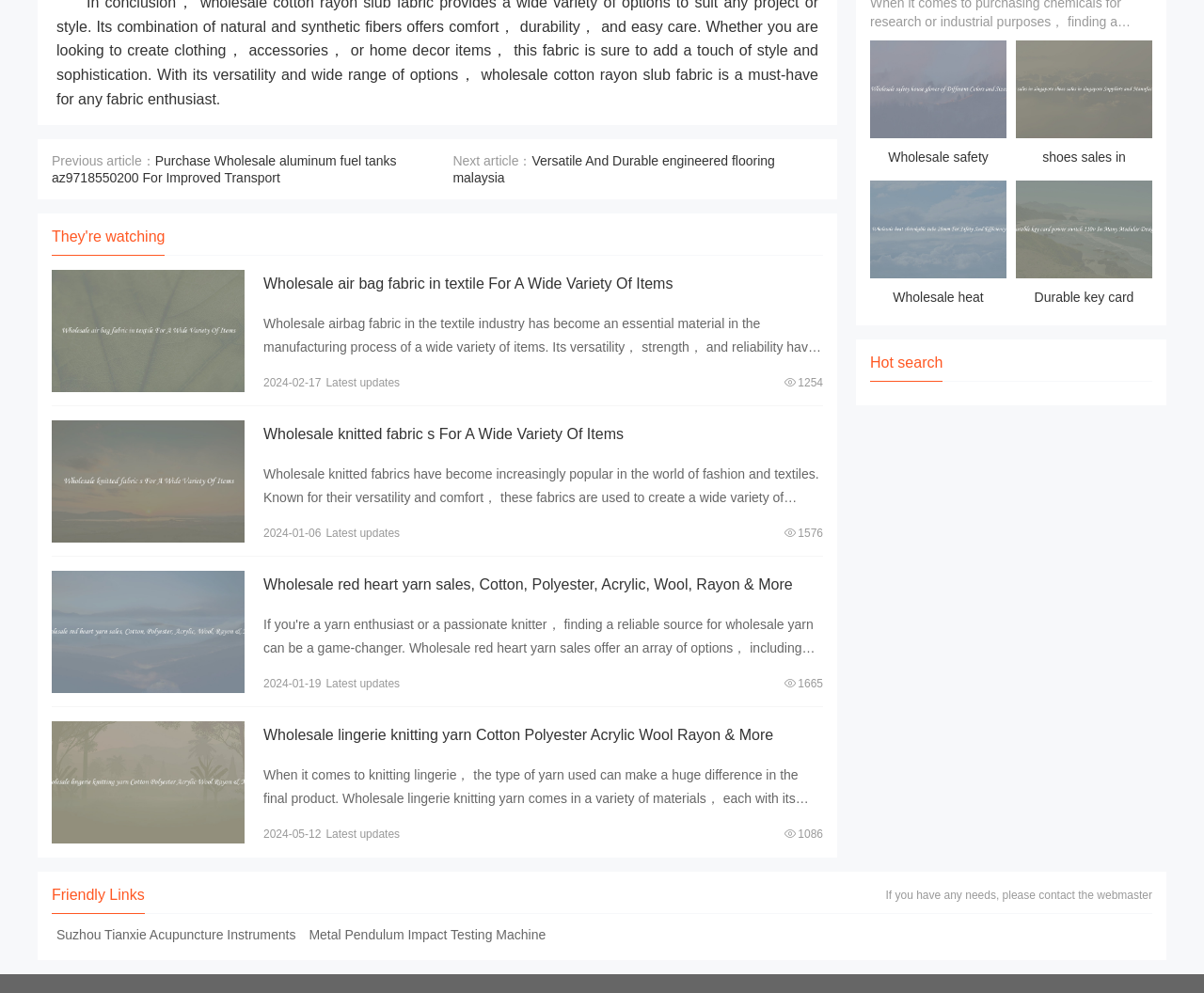Determine the bounding box coordinates of the clickable element to achieve the following action: 'View details of Wholesale aluminum fuel tanks'. Provide the coordinates as four float values between 0 and 1, formatted as [left, top, right, bottom].

[0.043, 0.272, 0.203, 0.395]